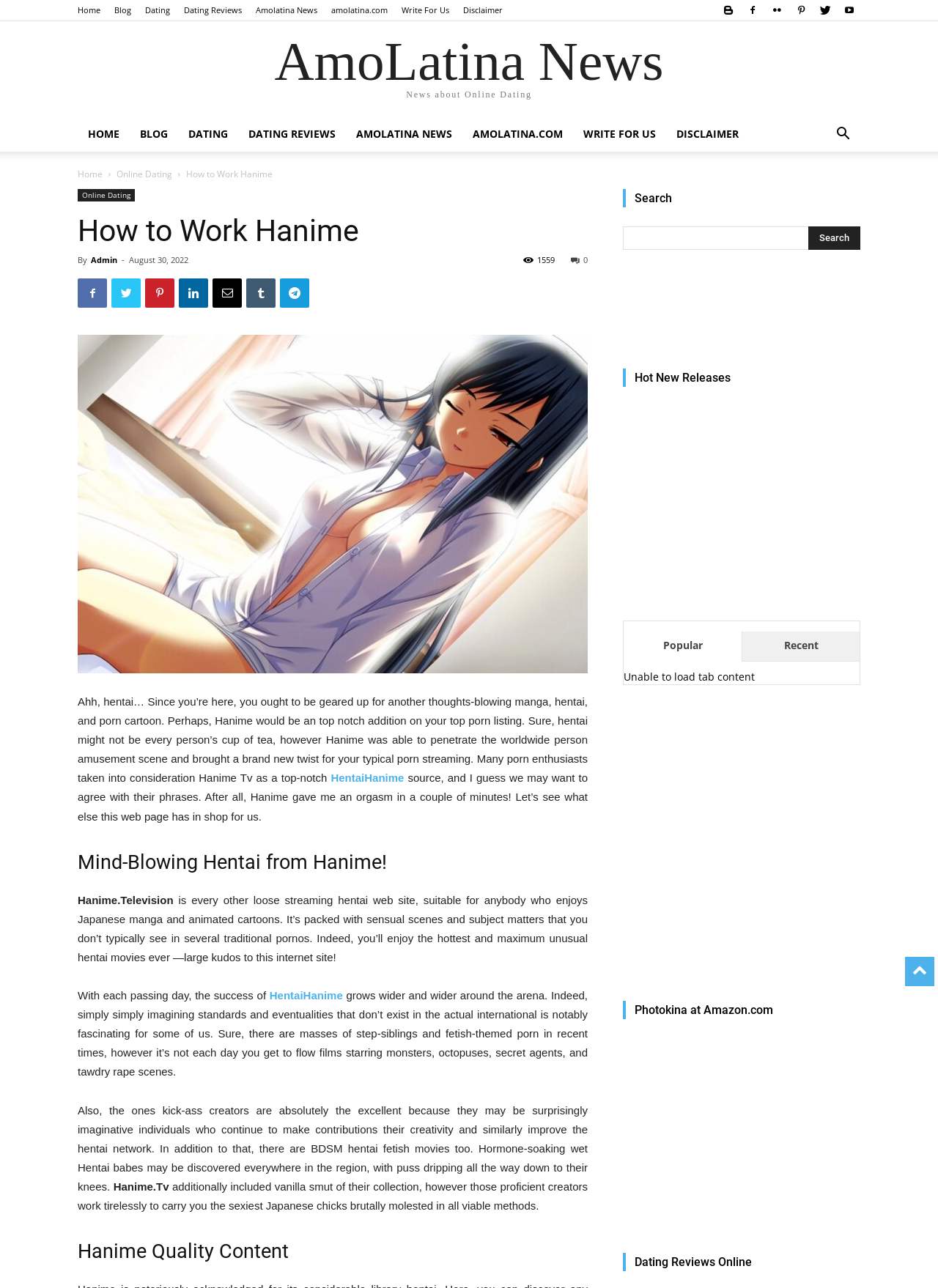Create a detailed description of the webpage's content and layout.

This webpage appears to be a blog or review site focused on hentai and online dating. At the top of the page, there is a navigation menu with links to "Home", "Blog", "Dating", "Dating Reviews", "Amolatina News", "amolatina.com", "Write For Us", and "Disclaimer". Below the navigation menu, there is a header section with a title "How to Work Hanime 2022" and a subtitle "By Admin" with a timestamp "August 30, 2022".

The main content of the page is divided into several sections. The first section has a heading "Mind-Blowing Hentai from Hanime!" and discusses the website Hanime.tv, which is a free streaming hentai site with a wide range of sensual scenes and unusual hentai movies. The text praises the creativity of the site's creators and the variety of content available.

The next section has a heading "Hanime Quality Content" and continues to discuss the quality and variety of content on Hanime.tv, including BDSM hentai fetish movies and vanilla smut.

To the right of the main content, there are several sidebars with headings "Search", "Hot New Releases", and "Dating Reviews Online". The "Search" section has a search bar and a button to submit a search query. The "Hot New Releases" section appears to have an iframe with some content, but the exact content is not specified. The "Dating Reviews Online" section also has an iframe with some content.

At the bottom of the page, there are several links to other pages on the site, including "Popular" and "Recent" releases, as well as a section with a heading "Photokina at Amazon.com" that appears to be an advertisement.

Throughout the page, there are several icons and buttons with various functions, such as social media links, a button to write for the site, and a disclaimer link.